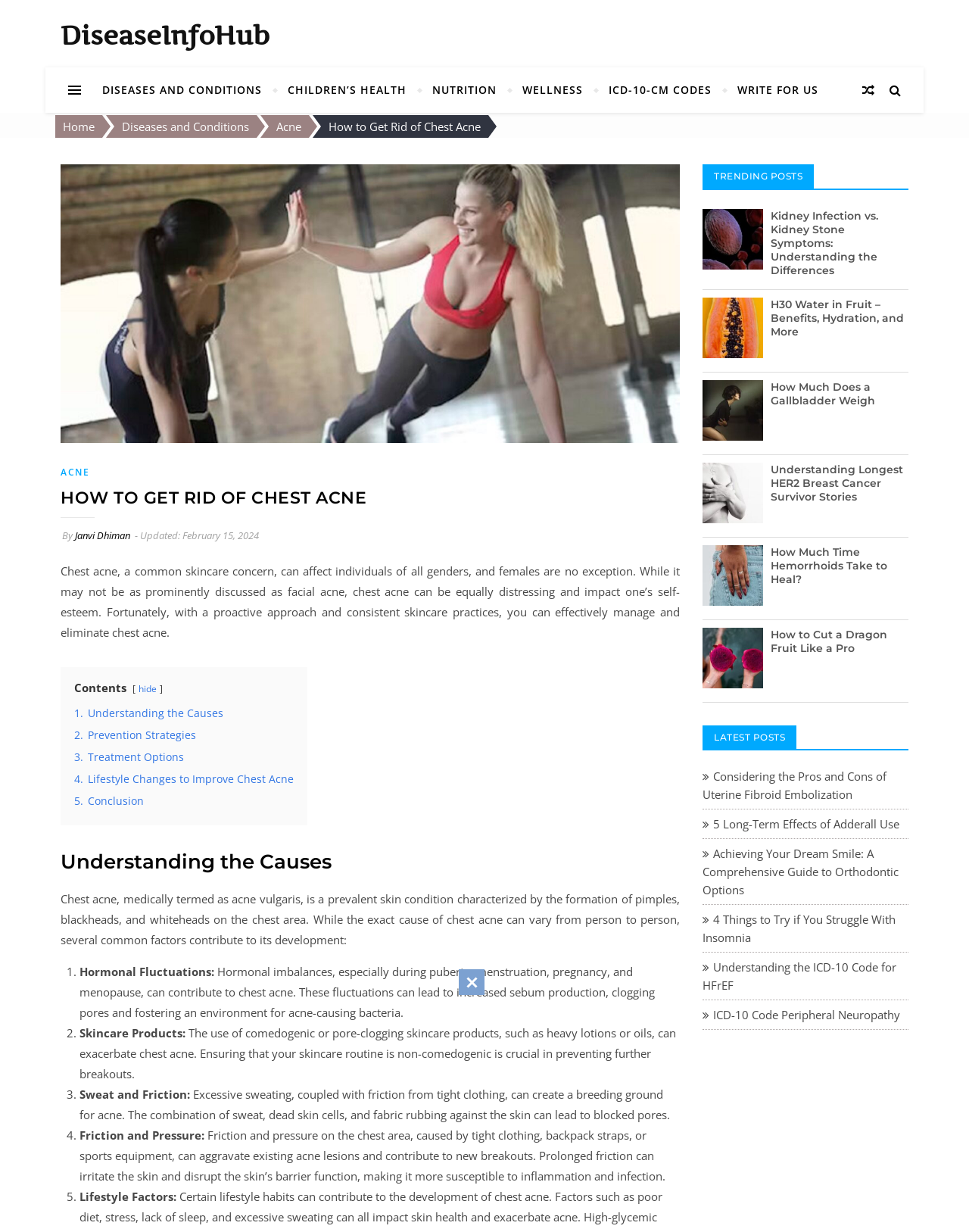Locate the bounding box coordinates of the element I should click to achieve the following instruction: "Read the article 'How to Get Rid of Chest Acne'".

[0.339, 0.097, 0.496, 0.109]